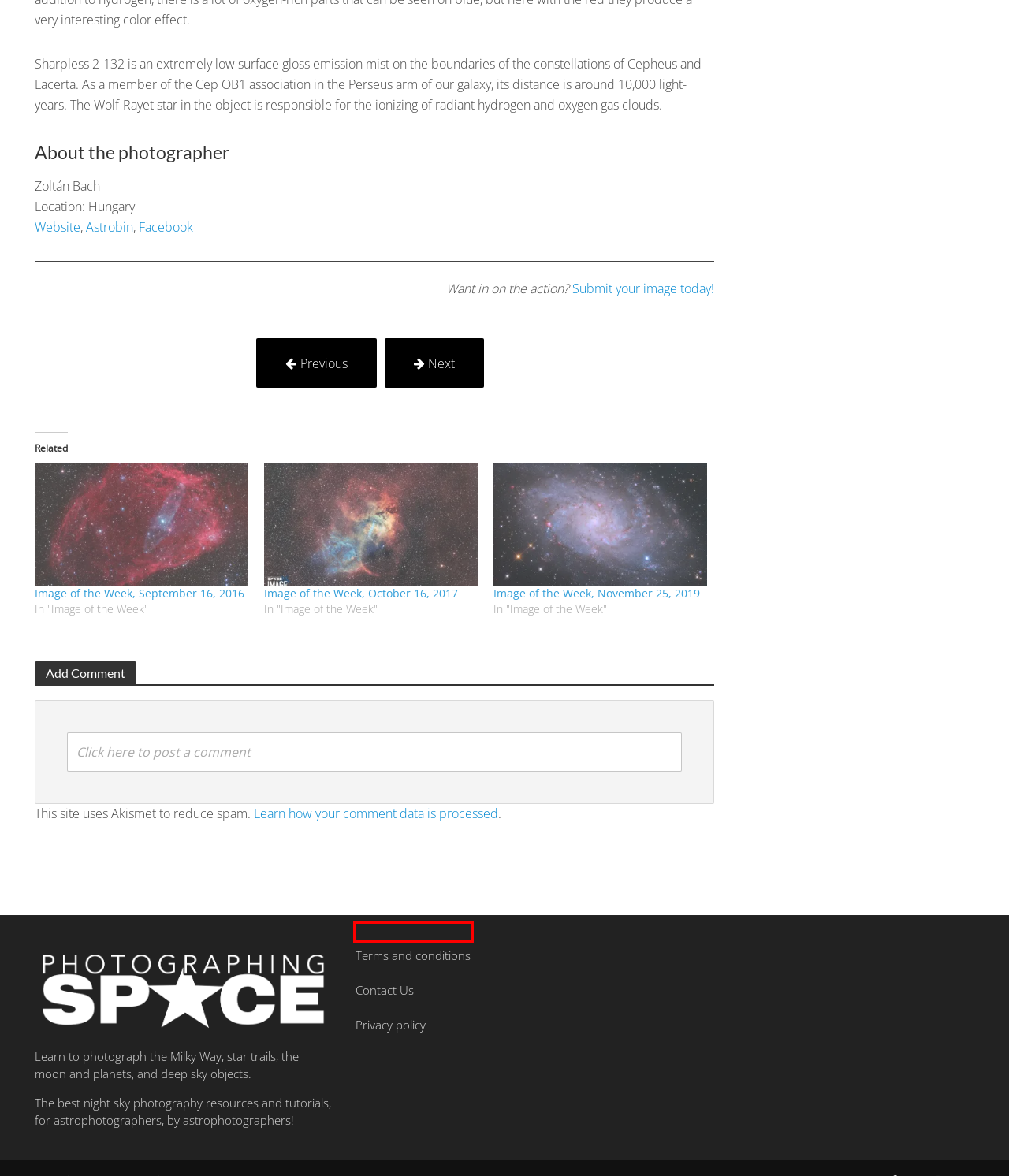You are looking at a screenshot of a webpage with a red bounding box around an element. Determine the best matching webpage description for the new webpage resulting from clicking the element in the red bounding box. Here are the descriptions:
A. Image of the Week, September 16, 2016 • PhotographingSpace.com
B. Image of the Week, March 12, 2018 • PhotographingSpace.com
C. Terms and Conditions • PhotographingSpace.com
D. Behind the Image Archives • PhotographingSpace.com
E. Image of the Week, October 16, 2017 • PhotographingSpace.com
F. Image of the Week, February 12, 2018 • PhotographingSpace.com
G. Image of the Week, November 25, 2019 • PhotographingSpace.com
H. Privacy Policy – Akismet

C